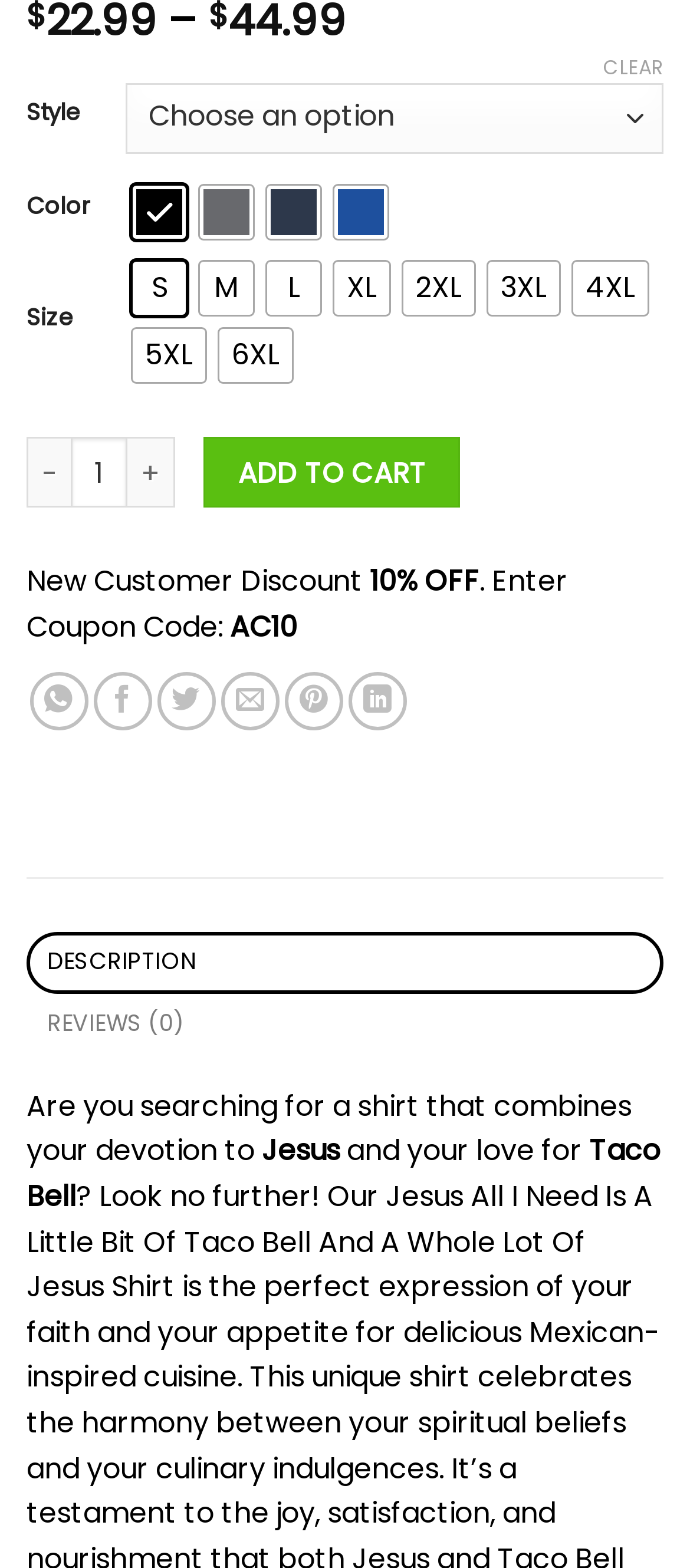Find the bounding box coordinates of the element's region that should be clicked in order to follow the given instruction: "Click the CLEAR button". The coordinates should consist of four float numbers between 0 and 1, i.e., [left, top, right, bottom].

[0.874, 0.035, 0.962, 0.051]